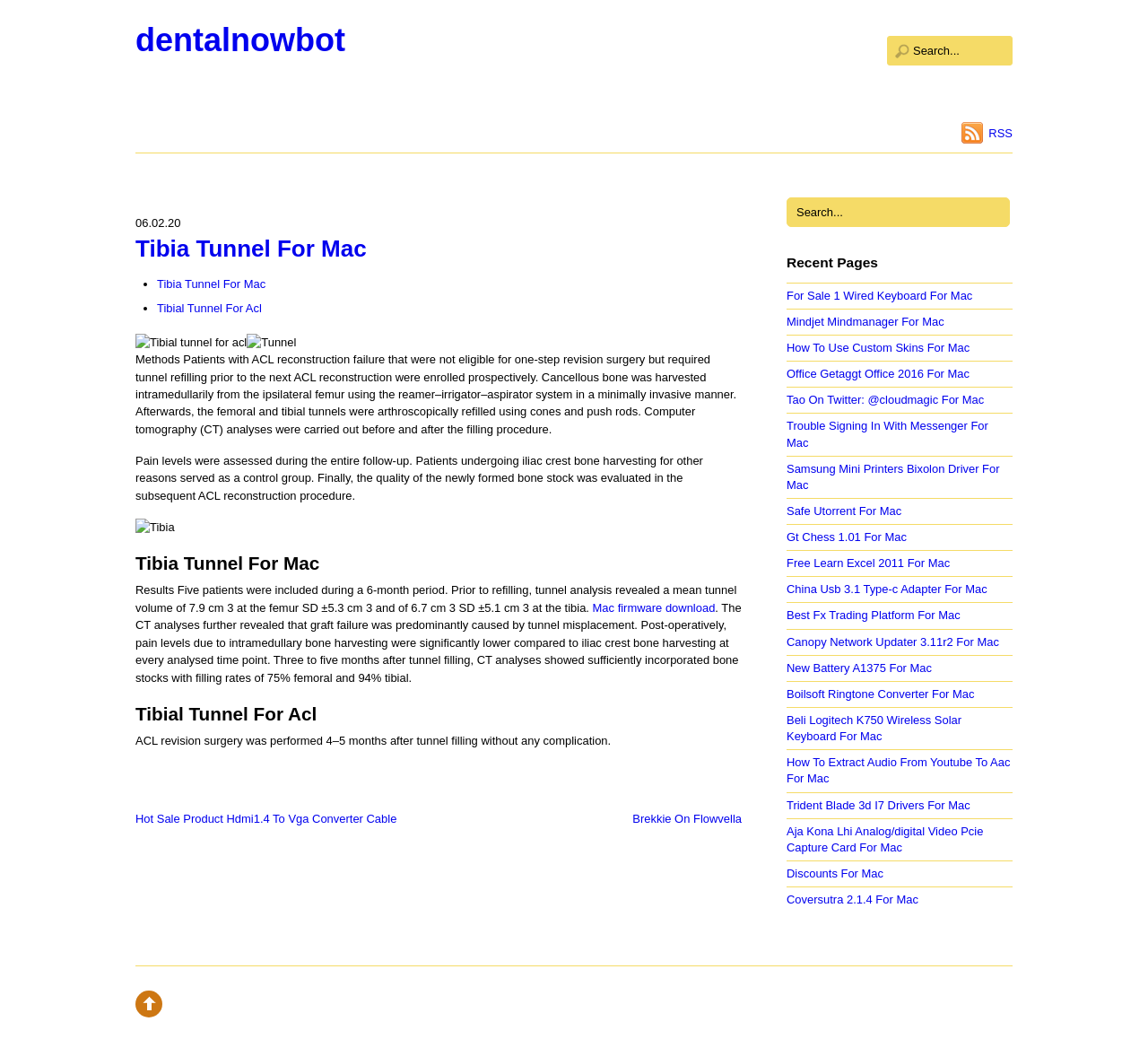Identify the bounding box coordinates of the clickable region to carry out the given instruction: "Download Mac firmware".

[0.516, 0.578, 0.623, 0.591]